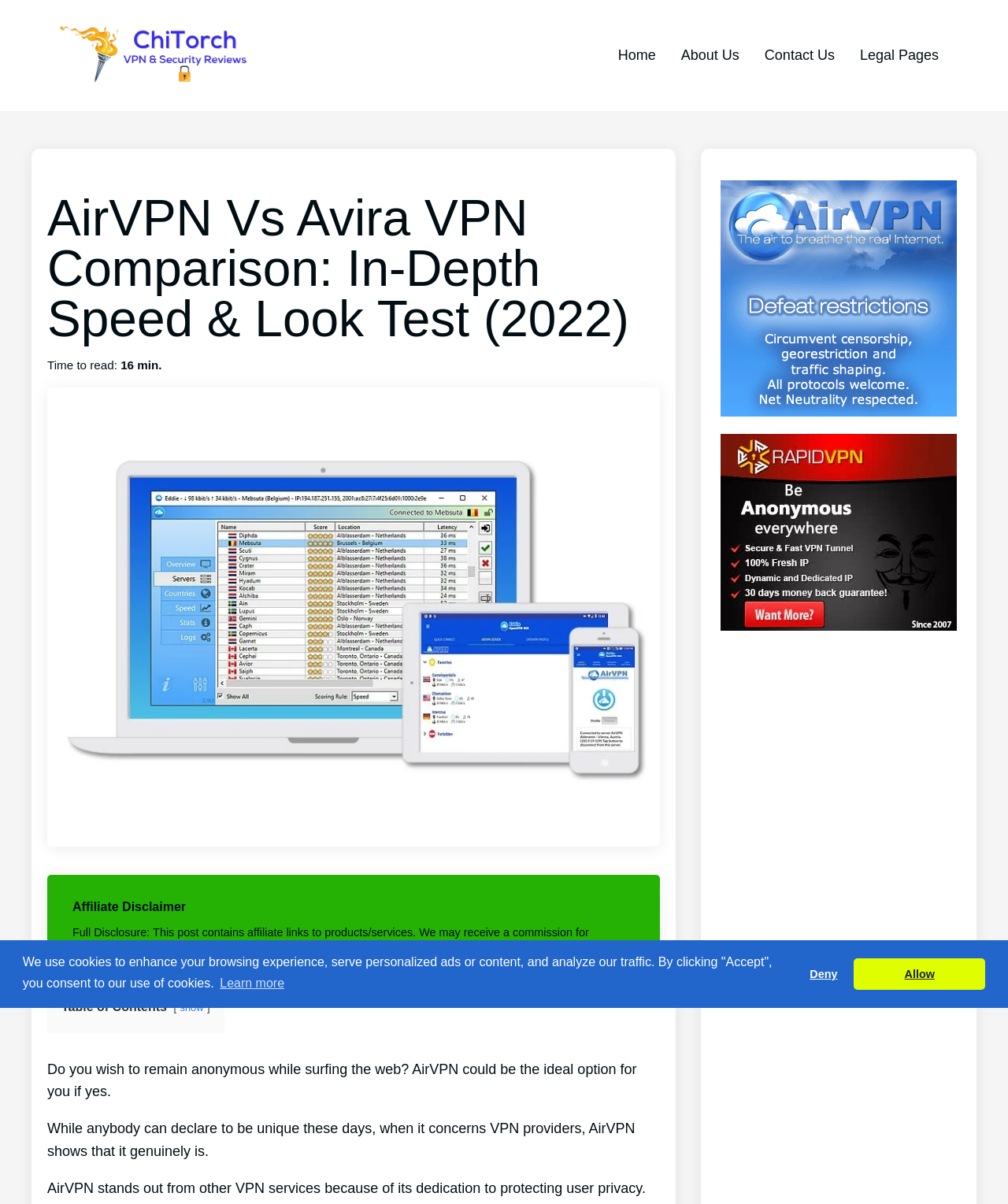Given the webpage screenshot, identify the bounding box of the UI element that matches this description: "Legal Pages".

[0.853, 0.039, 0.931, 0.052]